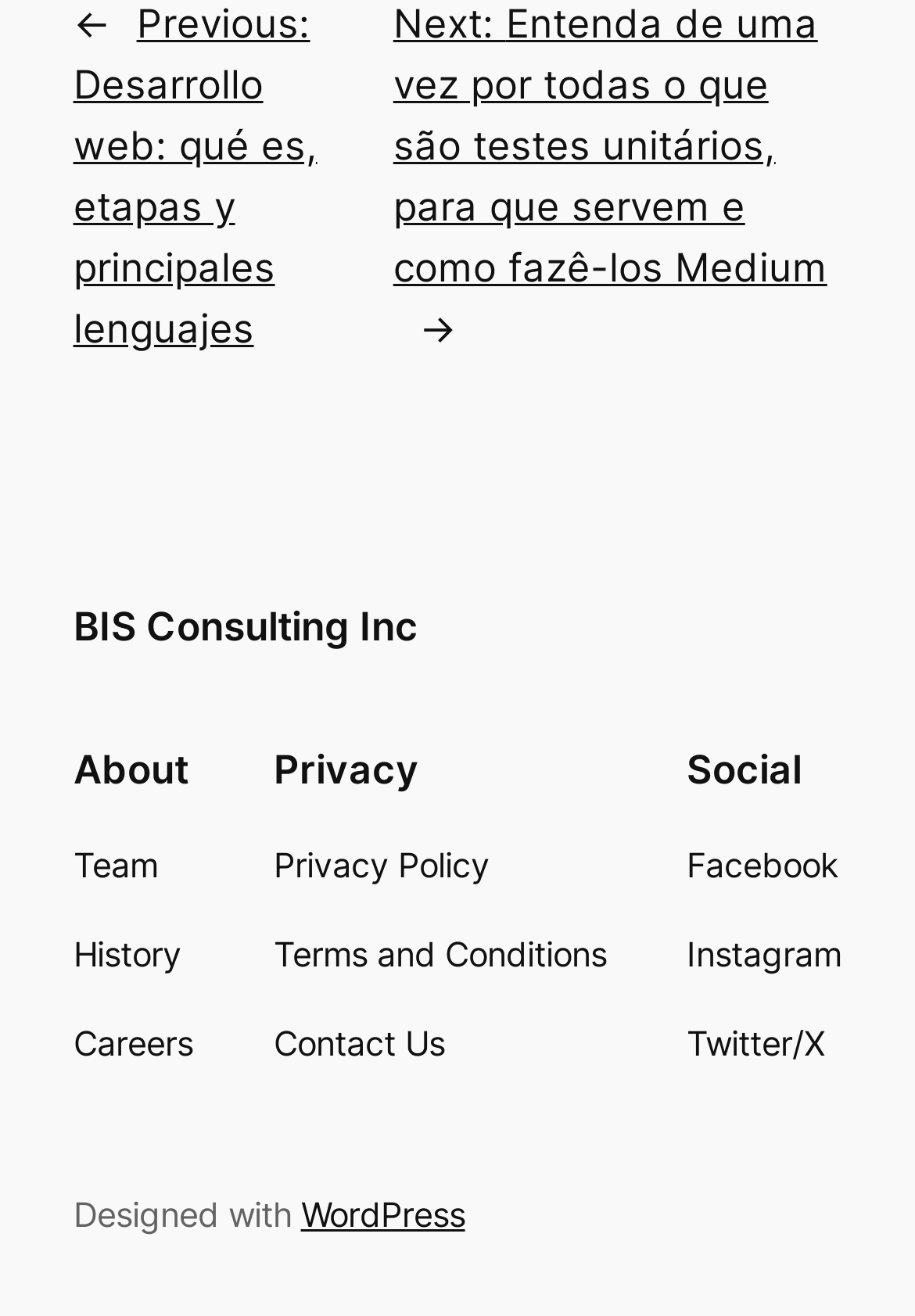Give a concise answer using one word or a phrase to the following question:
What is the company name?

BIS Consulting Inc